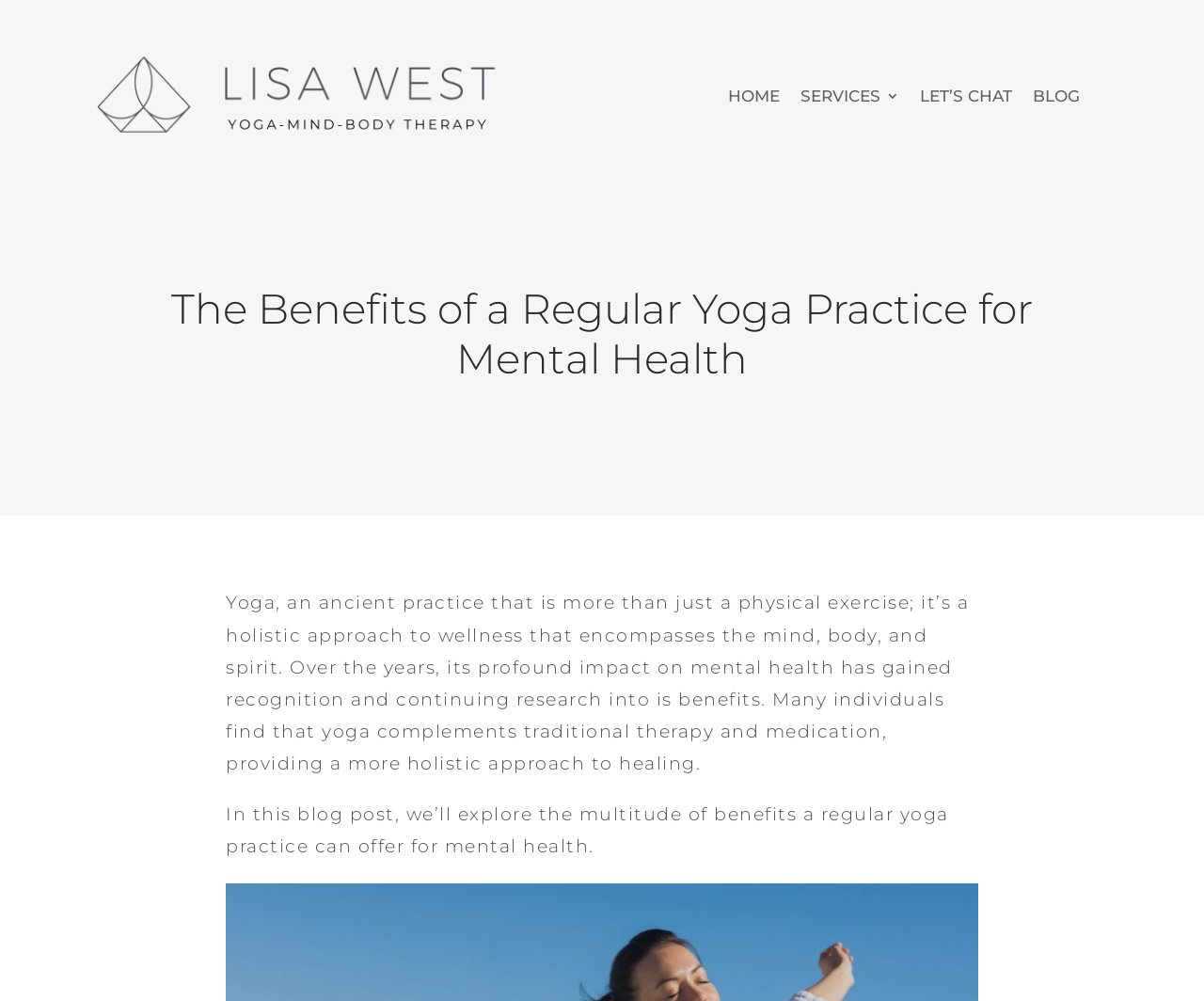Look at the image and write a detailed answer to the question: 
What is the tone of the article?

The text is written in a neutral and informative tone, providing information about the benefits of yoga for mental health without expressing a personal opinion or emotion.